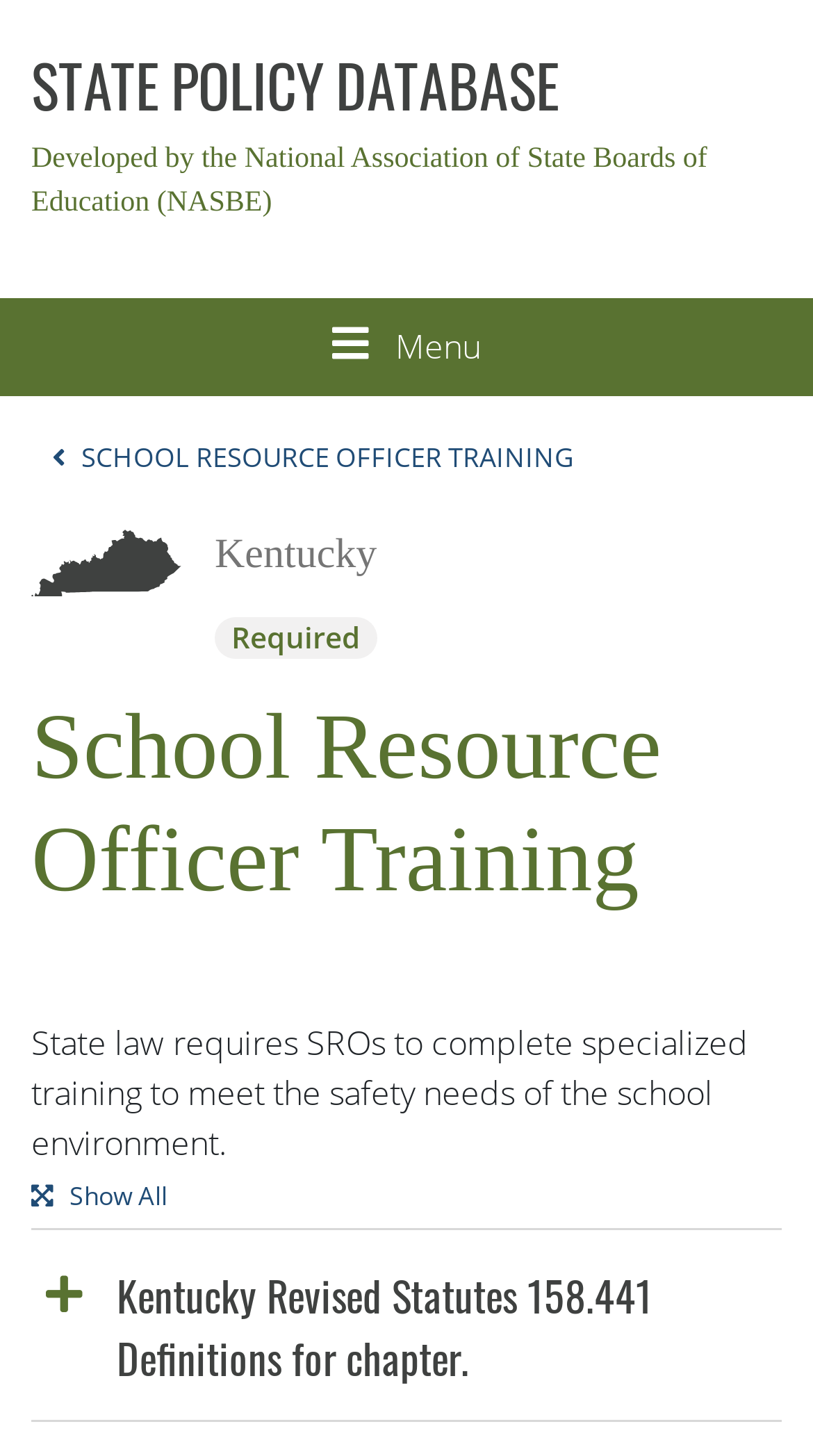Please answer the following question using a single word or phrase: 
What is the category of the policy?

School Resource Officer Training